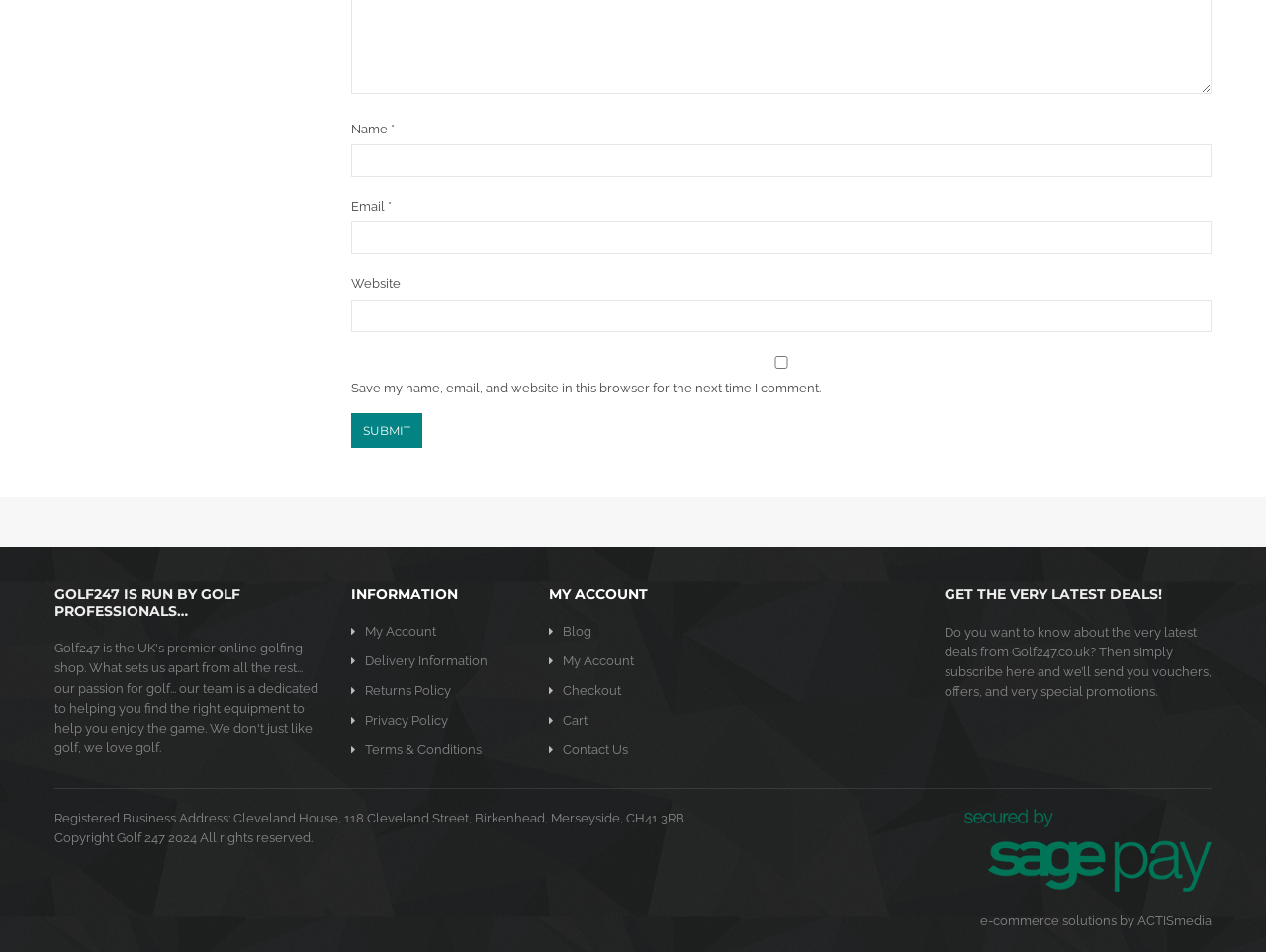Use one word or a short phrase to answer the question provided: 
What is the purpose of the checkbox?

Save user data